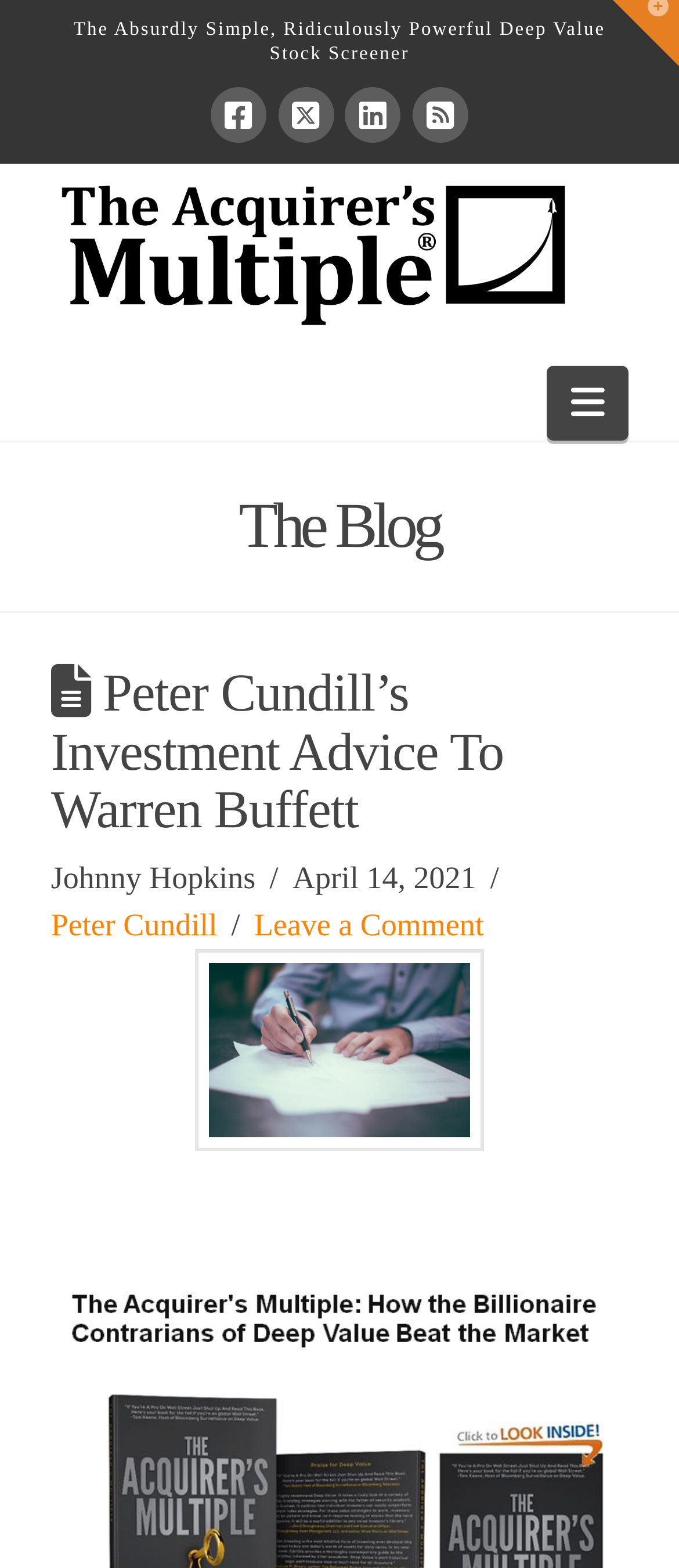Please find and report the bounding box coordinates of the element to click in order to perform the following action: "Contact Us". The coordinates should be expressed as four float numbers between 0 and 1, in the format [left, top, right, bottom].

None